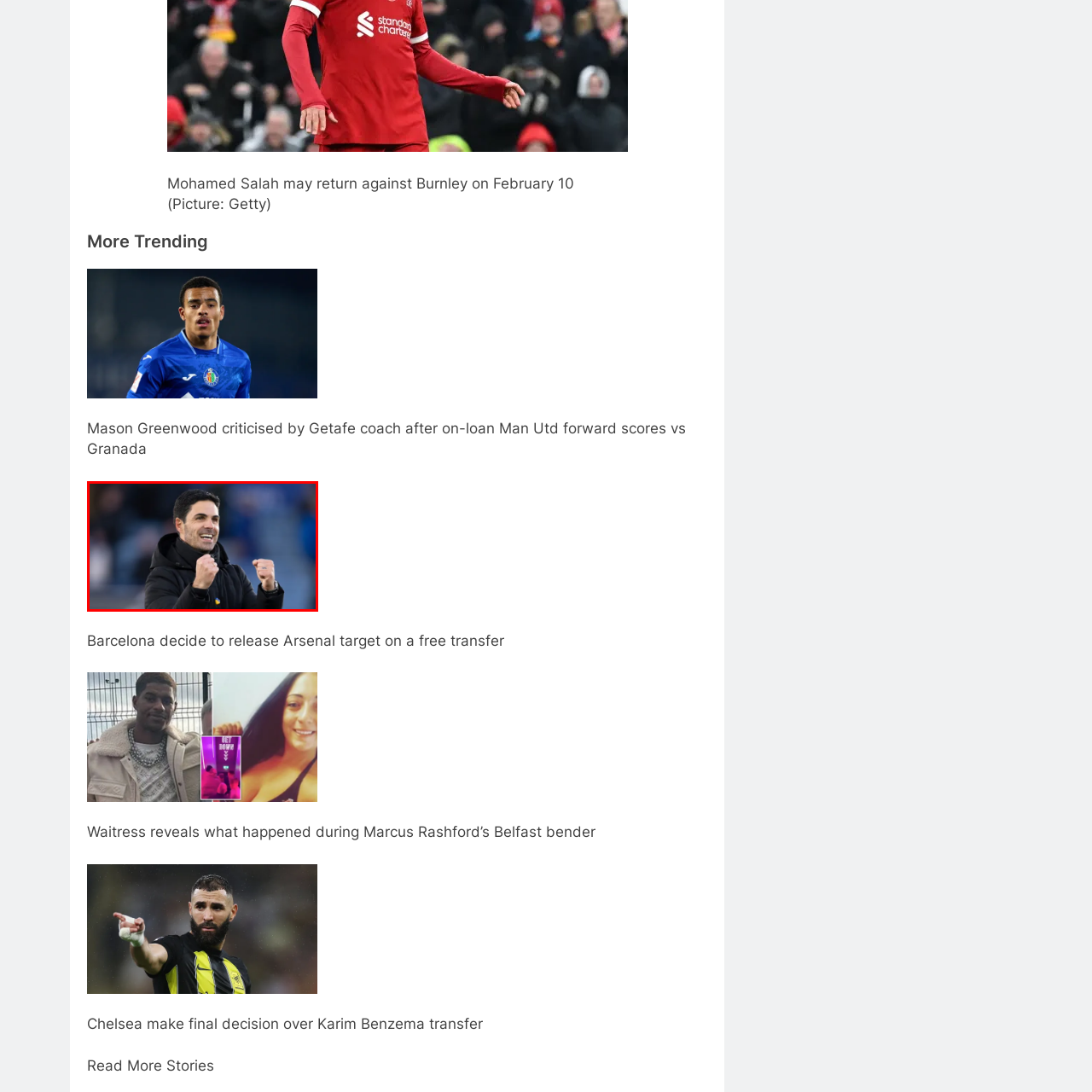Where is the football manager likely to be?
Study the image highlighted with a red bounding box and respond to the question with a detailed answer.

The backdrop of the image suggests an outdoor sports environment, which is likely to be a stadium, given the presence of fans and team spirit. This inference is further supported by the context mentioning football news and a notable article about a player.